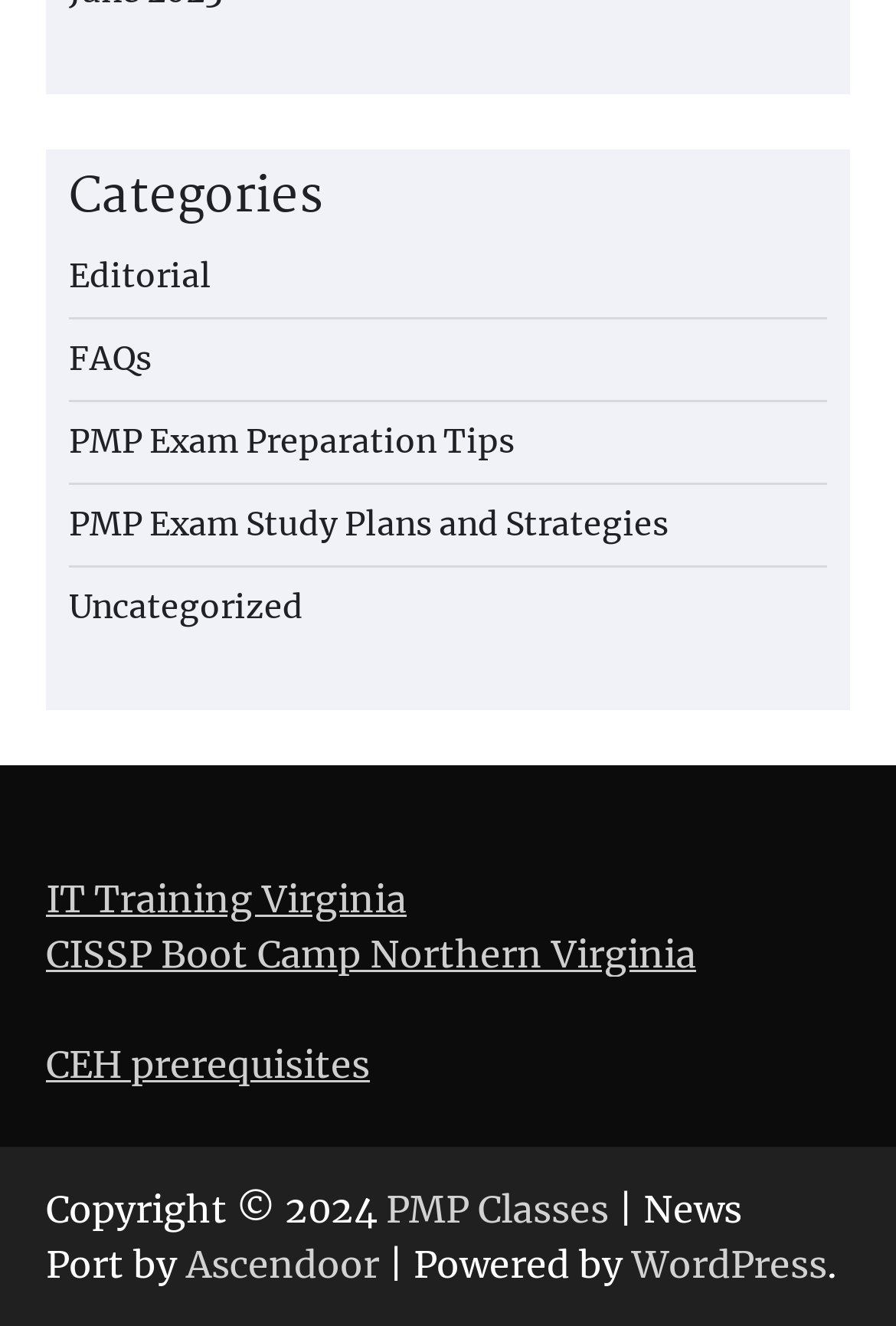Highlight the bounding box coordinates of the element you need to click to perform the following instruction: "Check the 'PMP Classes' link."

[0.431, 0.895, 0.679, 0.93]